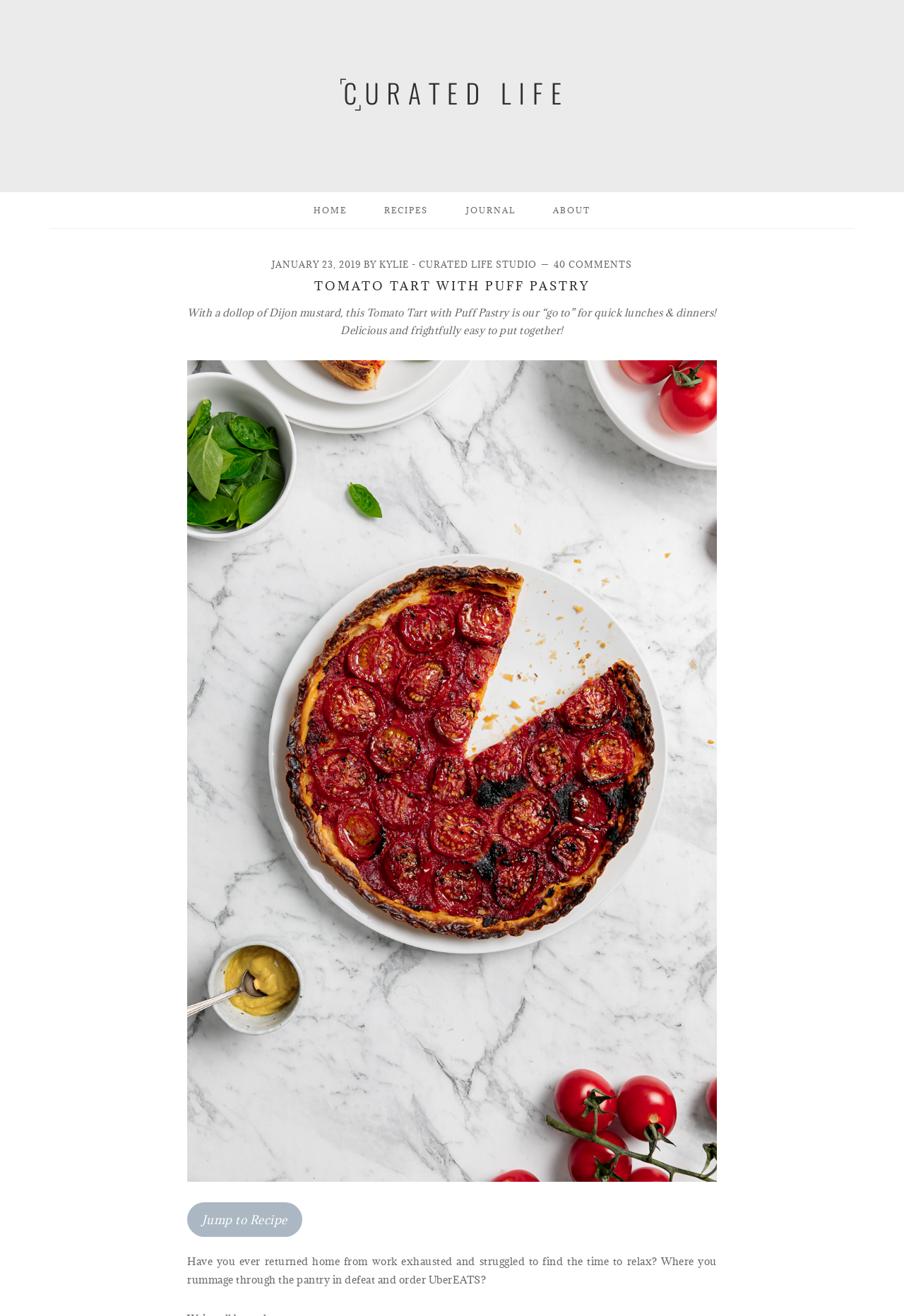Can you specify the bounding box coordinates for the region that should be clicked to fulfill this instruction: "view comments".

[0.612, 0.197, 0.699, 0.205]